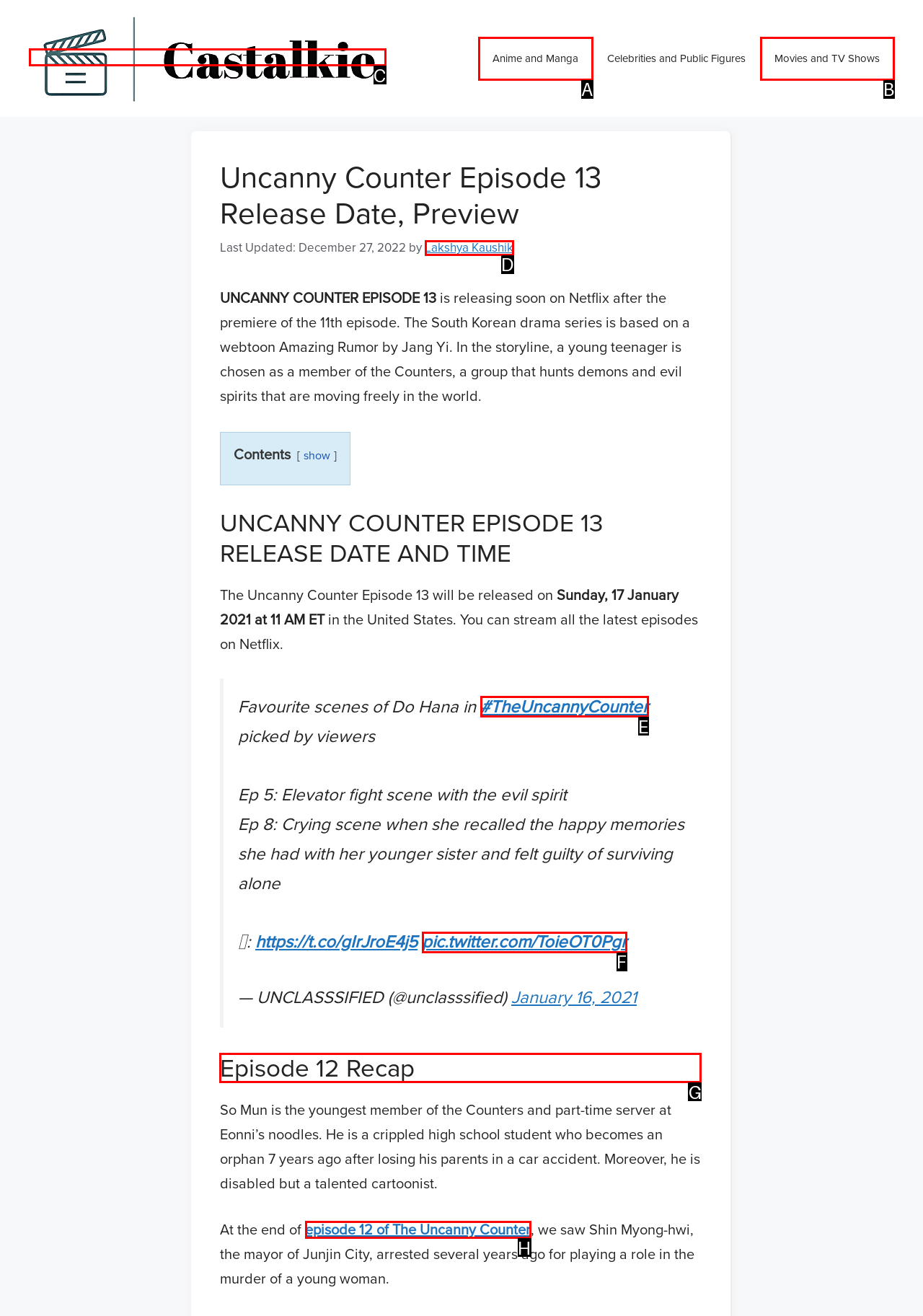Please identify the correct UI element to click for the task: Read the 'Episode 12 Recap' Respond with the letter of the appropriate option.

G